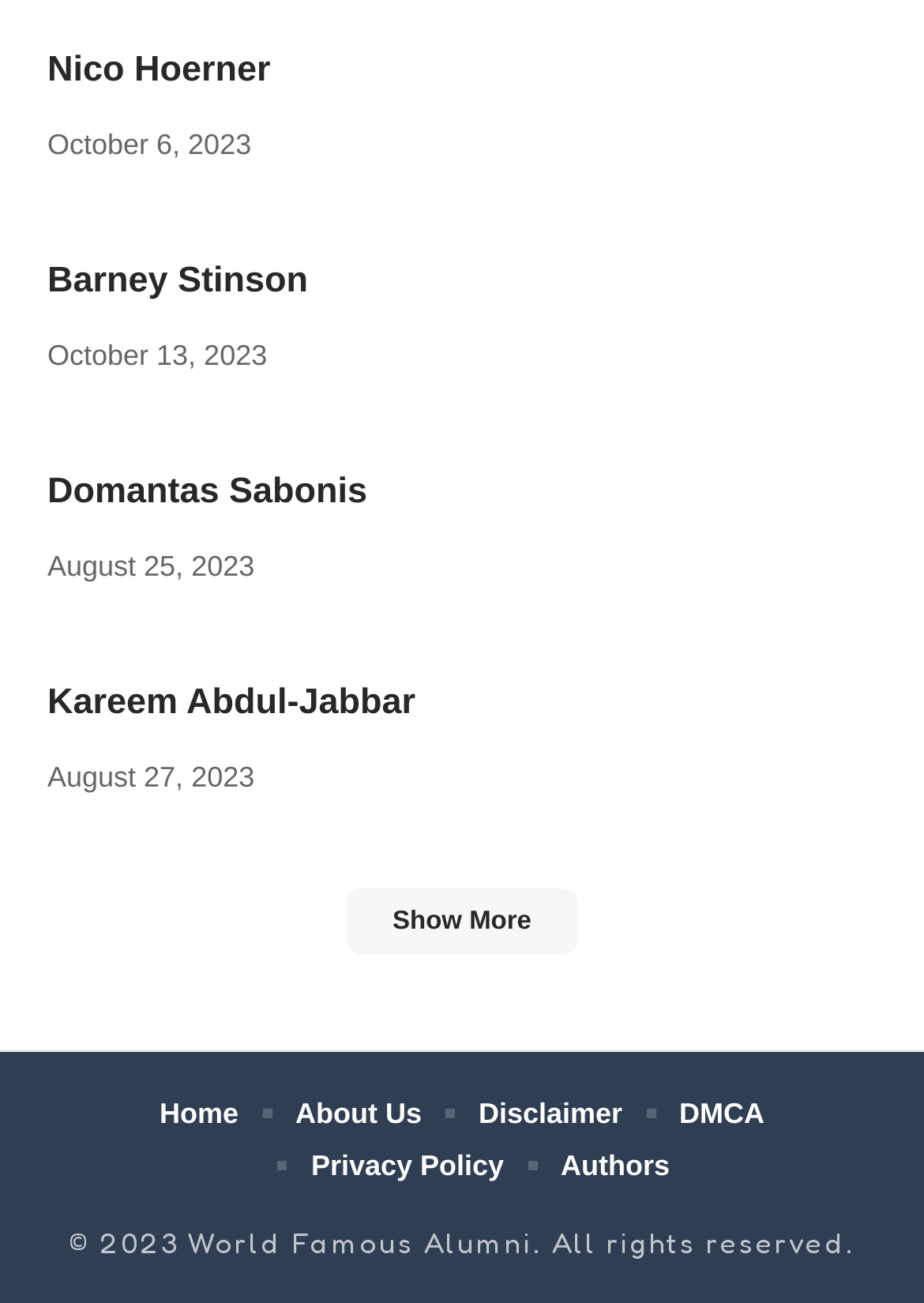Please locate the bounding box coordinates of the element that should be clicked to complete the given instruction: "Check the date of October 6, 2023".

[0.051, 0.098, 0.272, 0.123]